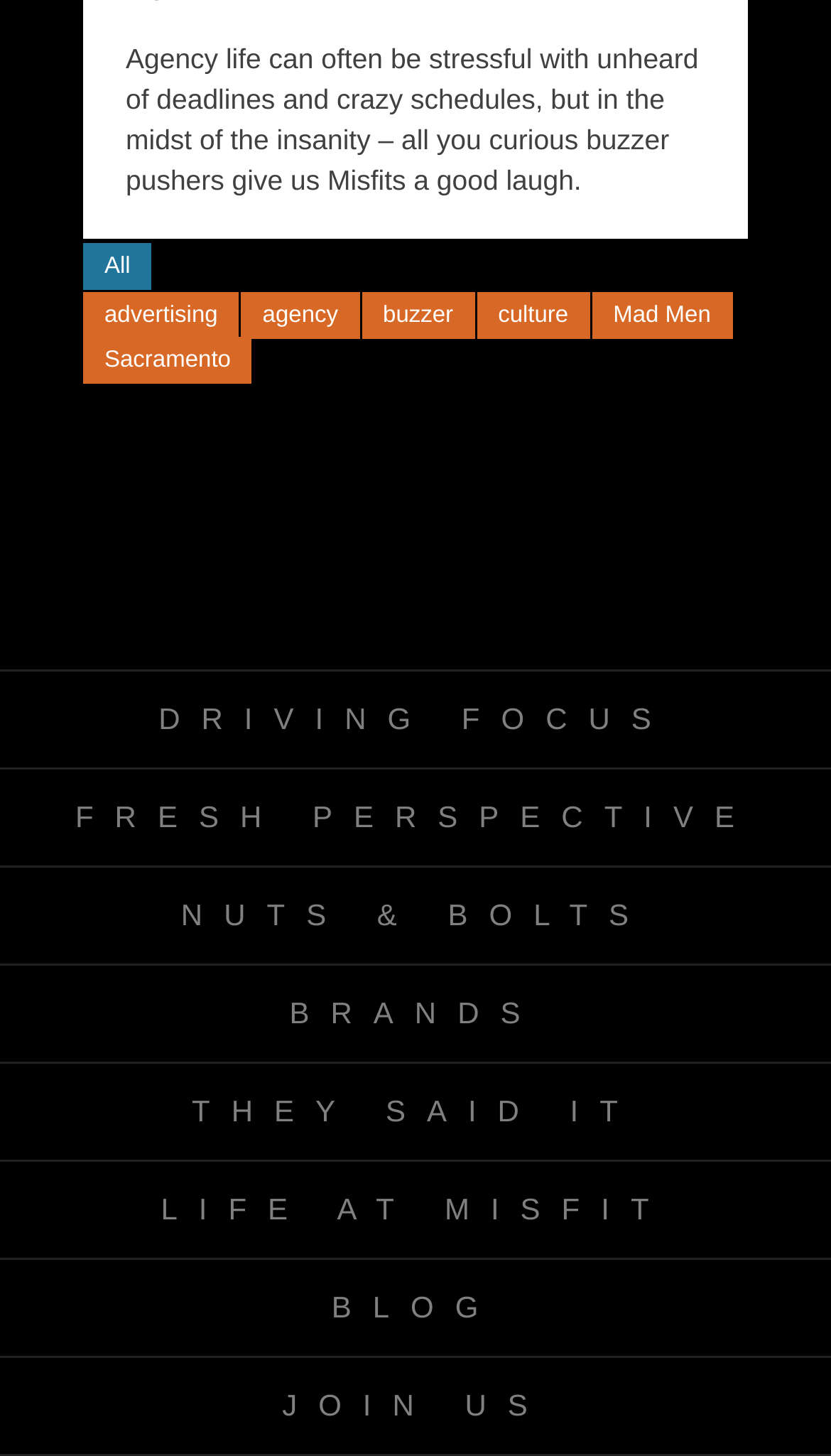Please specify the bounding box coordinates of the area that should be clicked to accomplish the following instruction: "Learn more about 'LIFE AT MISFIT'". The coordinates should consist of four float numbers between 0 and 1, i.e., [left, top, right, bottom].

[0.0, 0.798, 1.0, 0.866]